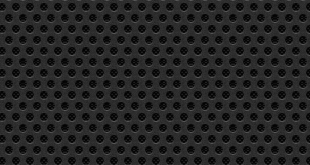Compose an extensive description of the image.

The image features a textured surface with a repeating pattern of small circular shapes set against a dark background. This design creates a visually striking contrast, emphasizing the intricate details of the pattern. The use of shadows and highlights within the circles adds depth, giving the surface a three-dimensional appearance. Such textures can often be seen in various design contexts, including digital interfaces, product designs, or industrial applications, where an aesthetically pleasing yet functional appearance is sought.